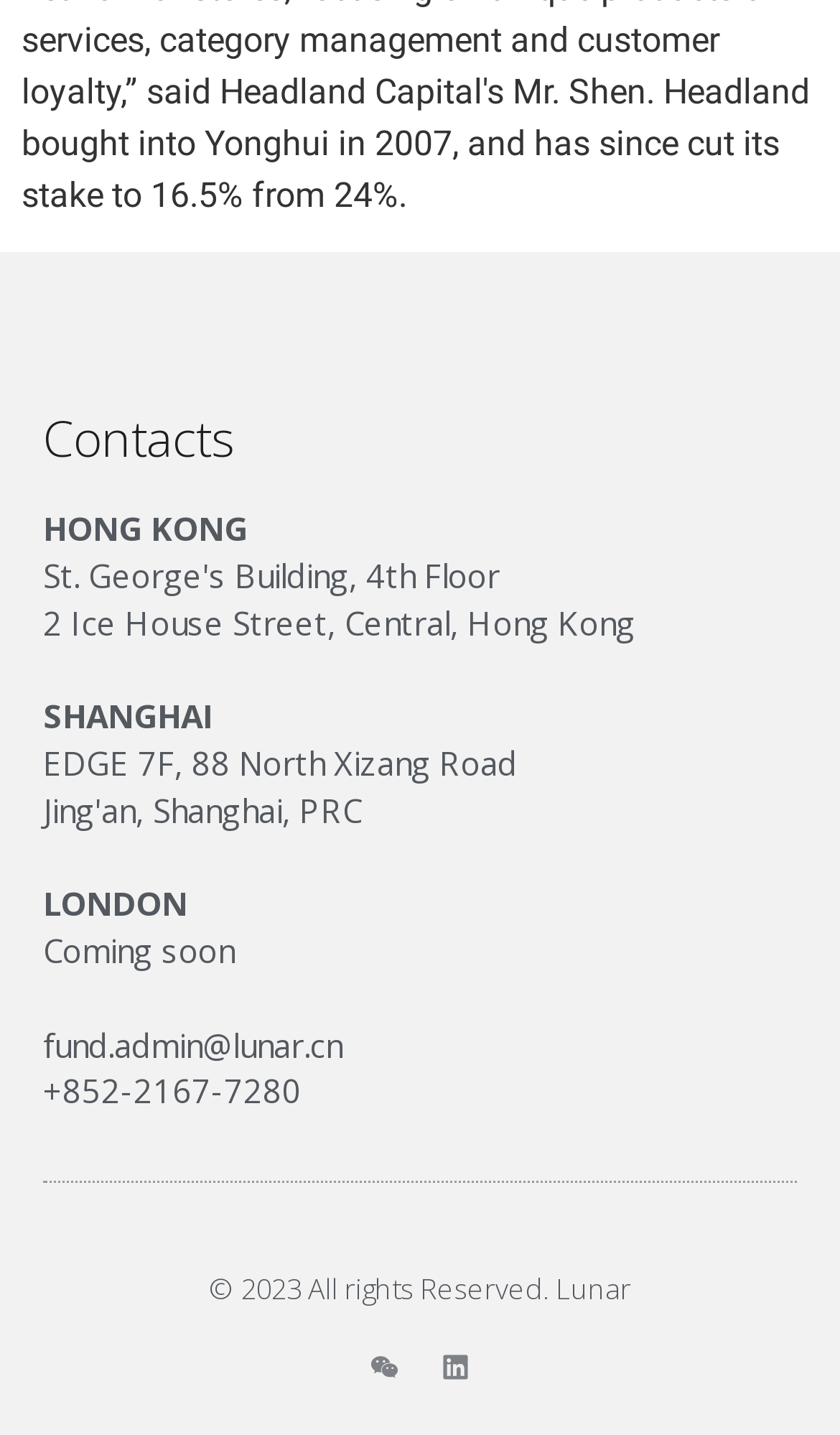What is the email address for fund administration?
From the screenshot, supply a one-word or short-phrase answer.

fund.admin@lunar.cn